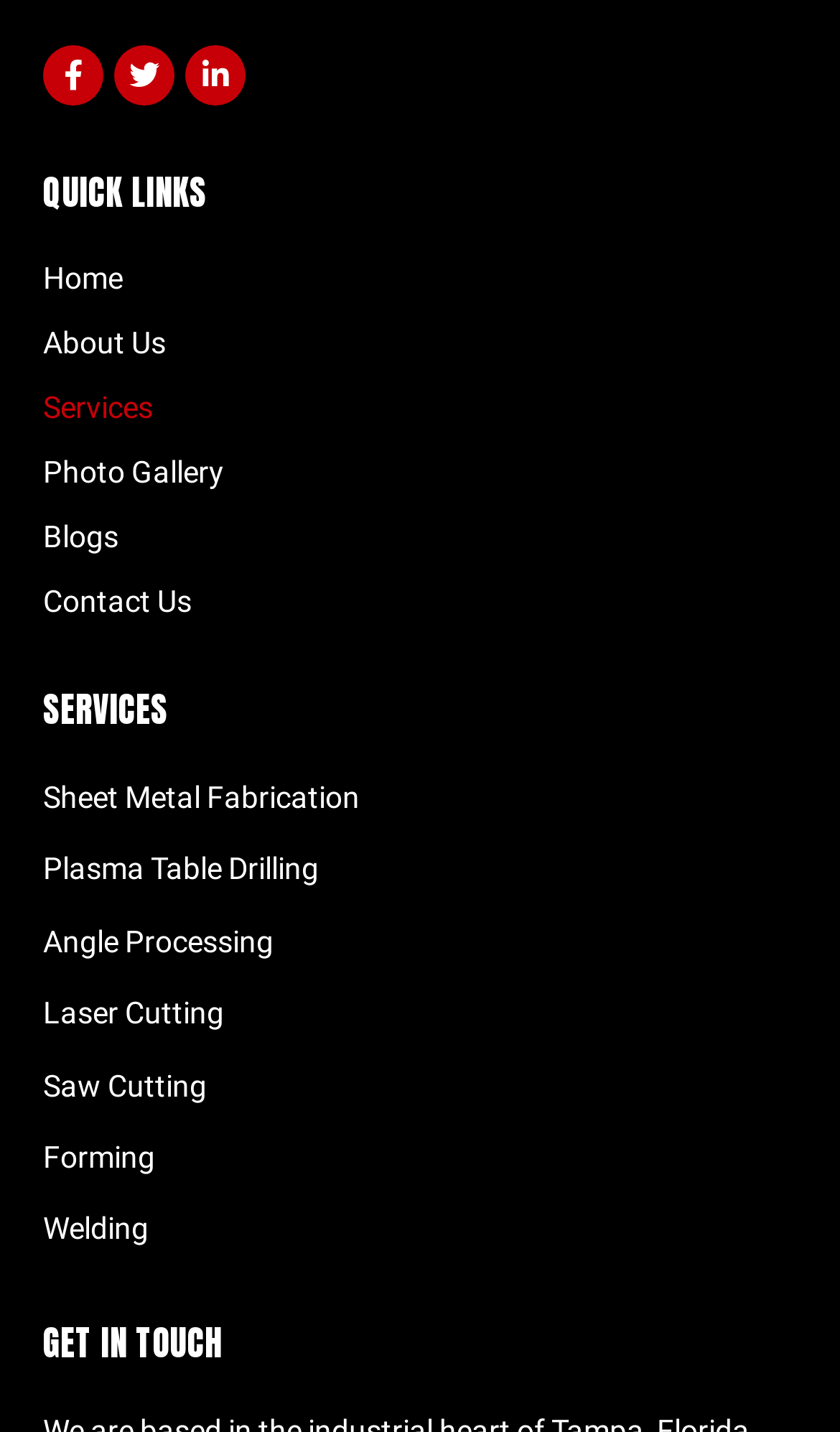Give a concise answer using only one word or phrase for this question:
What is the last service listed?

Welding